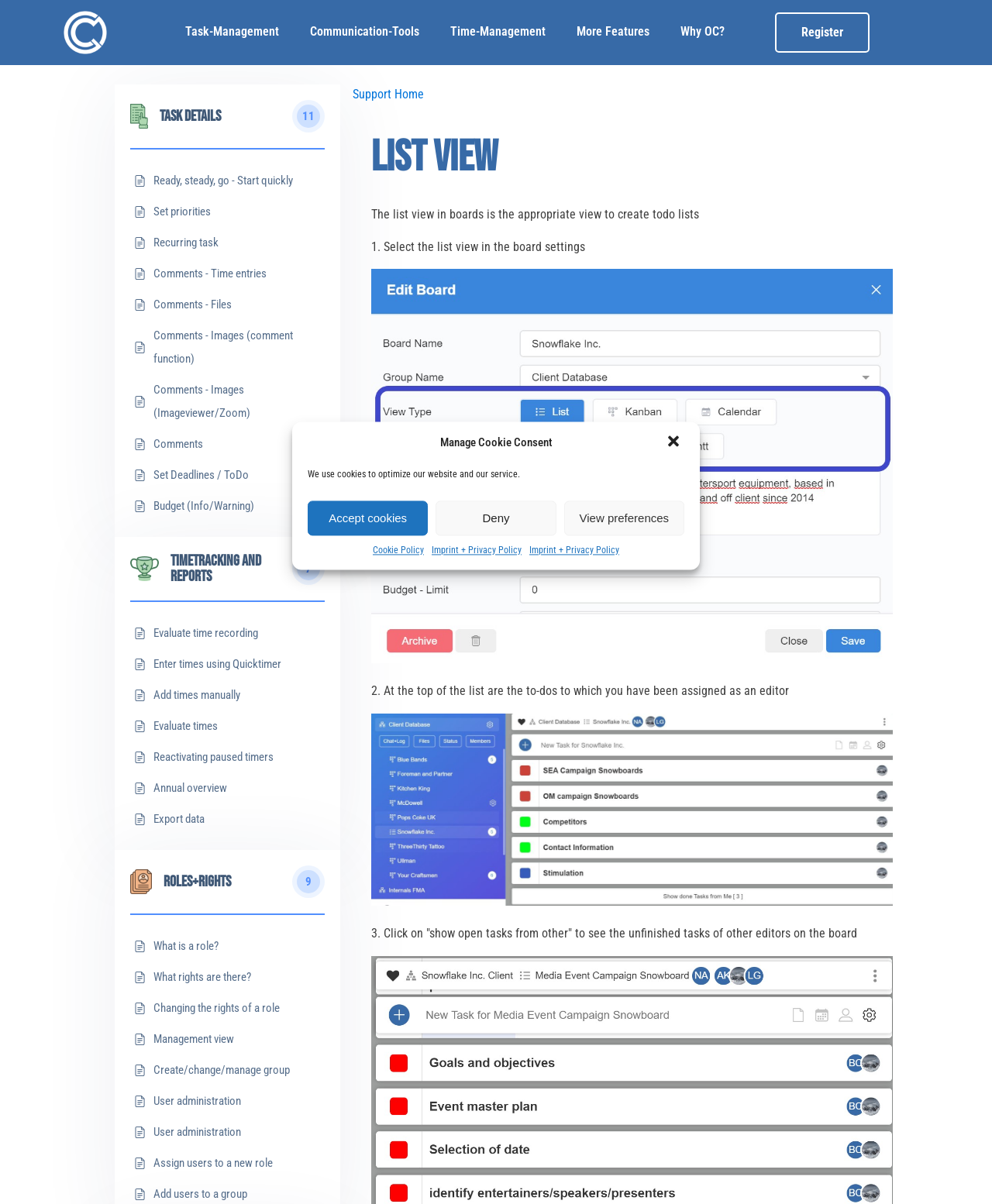How many images are in the Roles+Rights section?
Refer to the image and provide a one-word or short phrase answer.

9